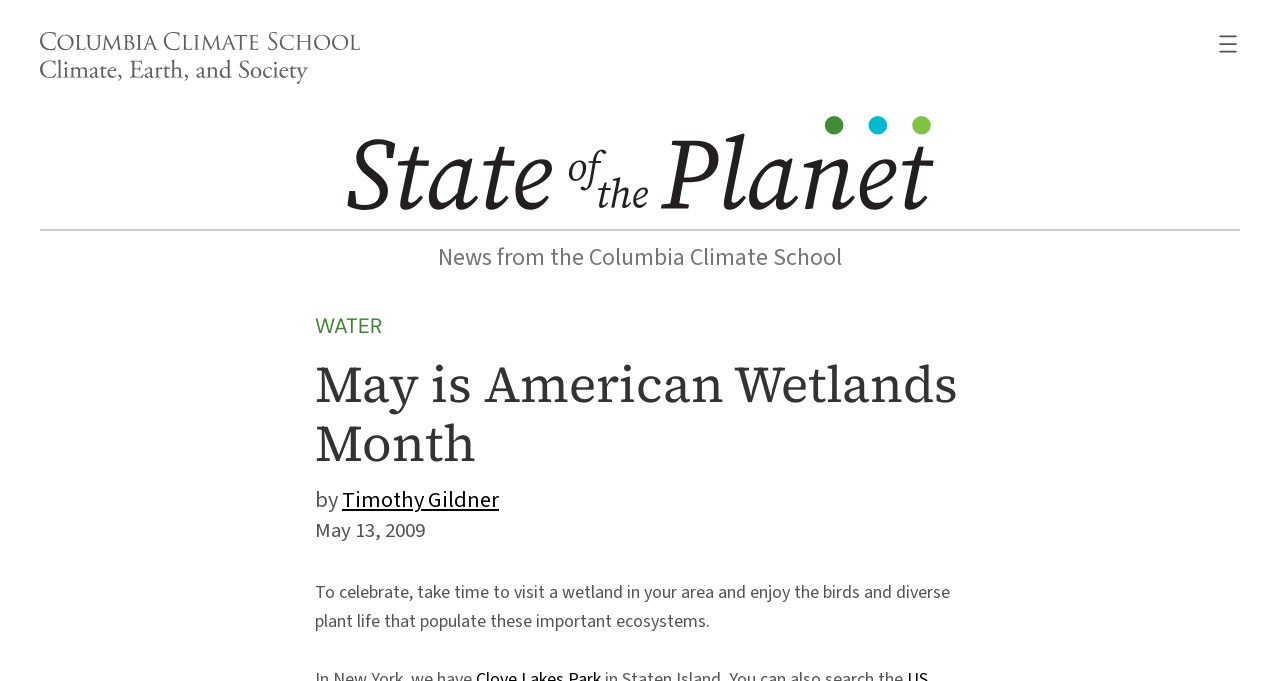Give a one-word or one-phrase response to the question: 
When was the article published?

May 13, 2009